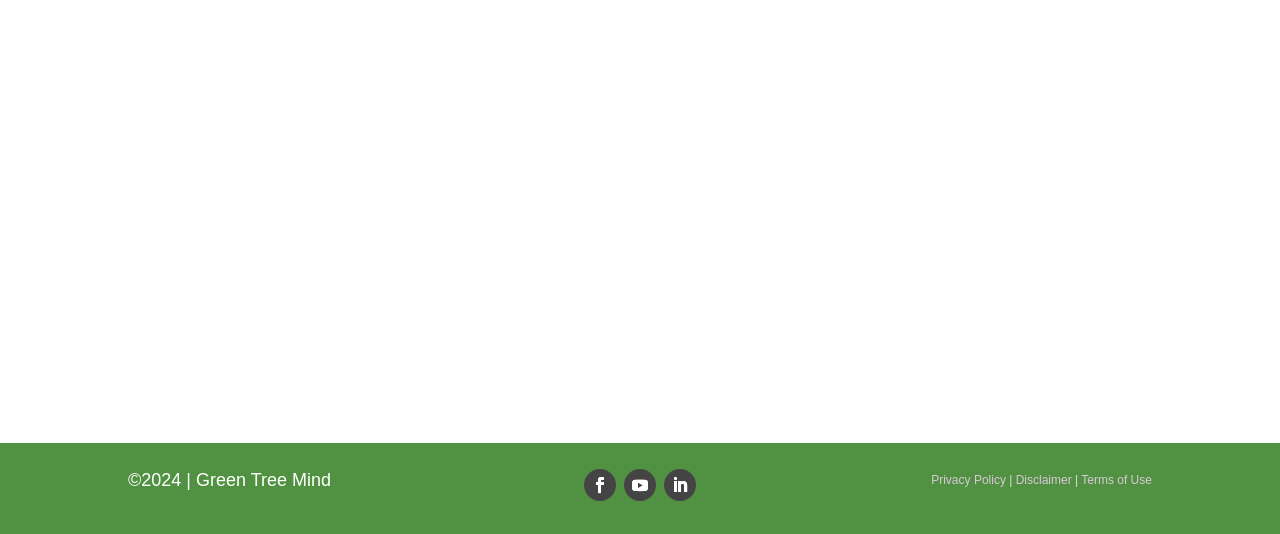Determine the bounding box coordinates for the region that must be clicked to execute the following instruction: "Call the phone number".

[0.446, 0.381, 0.51, 0.407]